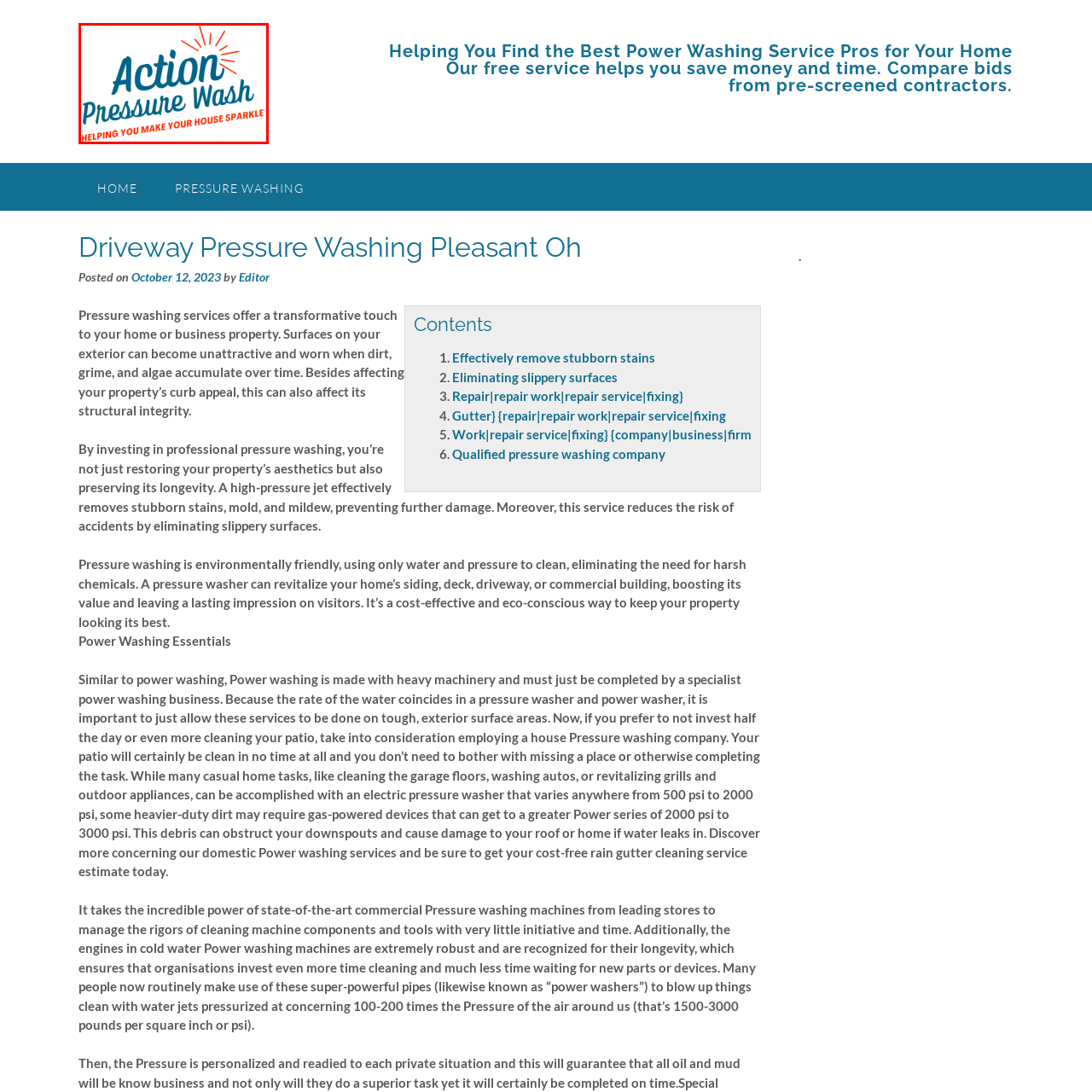Provide an in-depth description of the scene highlighted by the red boundary in the image.

The image prominently features the logo of "Action Pressure Wash." The design is vibrant and inviting, showcasing the company name in bold, playful typography. The word "Action" is highlighted in bright blue, creating a sense of energy and enthusiasm, while "Pressure Wash" is presented in a complementary style. Above the text, striking rays emanate from a central point, suggesting freshness and cleanliness. Beneath the main title, the tagline "Helping You Make Your House Sparkle" emphasizes the company's commitment to enhancing the appearance of residential properties. The overall design exudes a friendly and professional aura, effectively communicating the services offered by Action Pressure Wash.